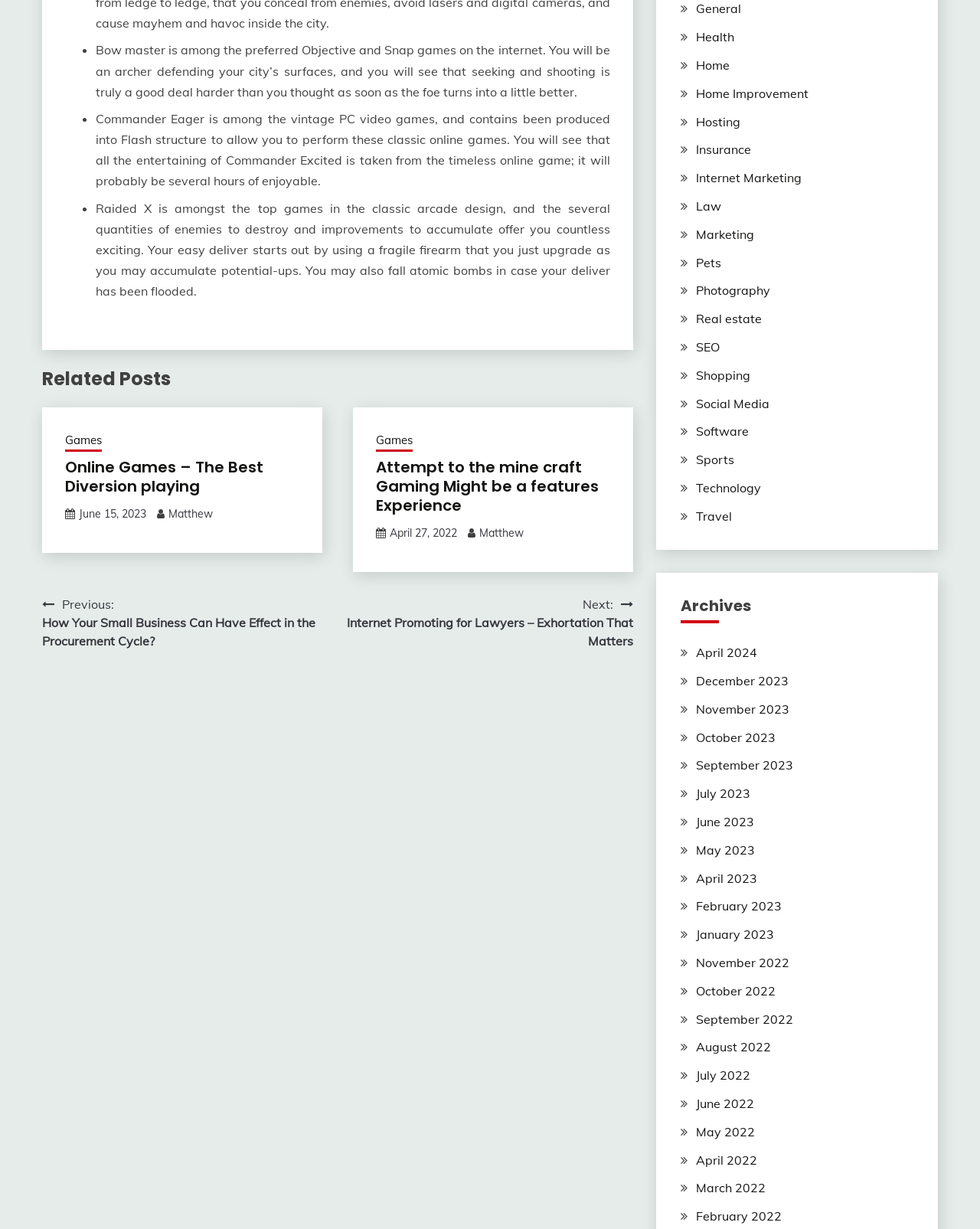Please identify the bounding box coordinates of the region to click in order to complete the task: "Read 'Related Posts'". The coordinates must be four float numbers between 0 and 1, specified as [left, top, right, bottom].

[0.043, 0.297, 0.646, 0.319]